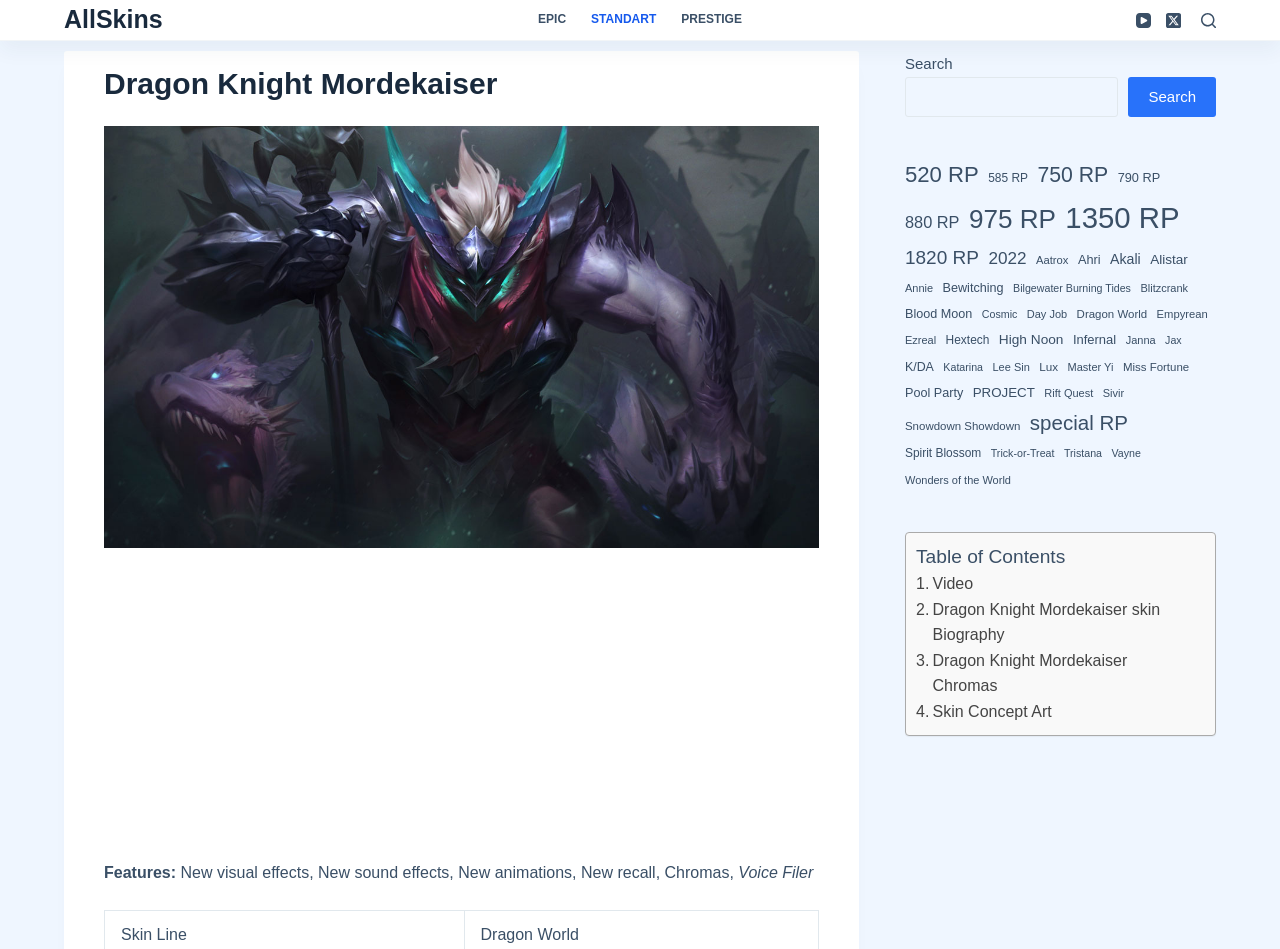Using floating point numbers between 0 and 1, provide the bounding box coordinates in the format (top-left x, top-left y, bottom-right x, bottom-right y). Locate the UI element described here: Dragon Knight Mordekaiser Chromas

[0.716, 0.683, 0.934, 0.737]